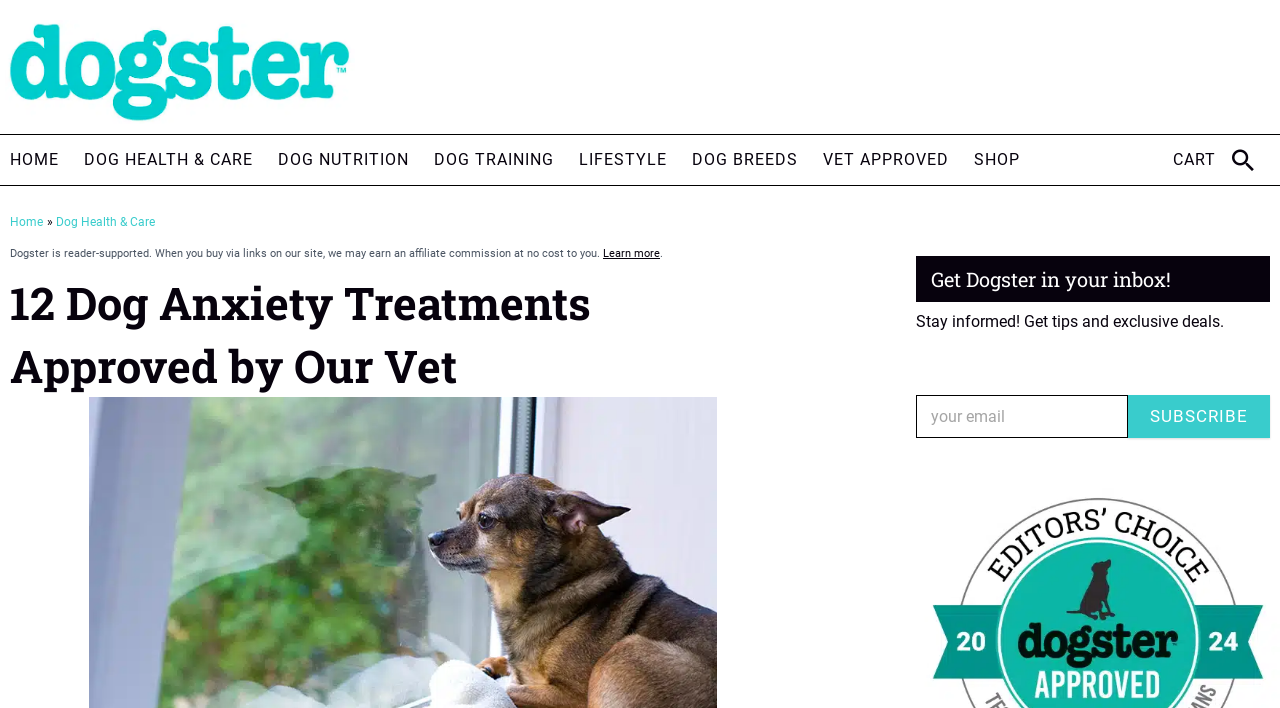Please specify the bounding box coordinates of the clickable section necessary to execute the following command: "Learn more about affiliate commission".

[0.471, 0.348, 0.516, 0.367]